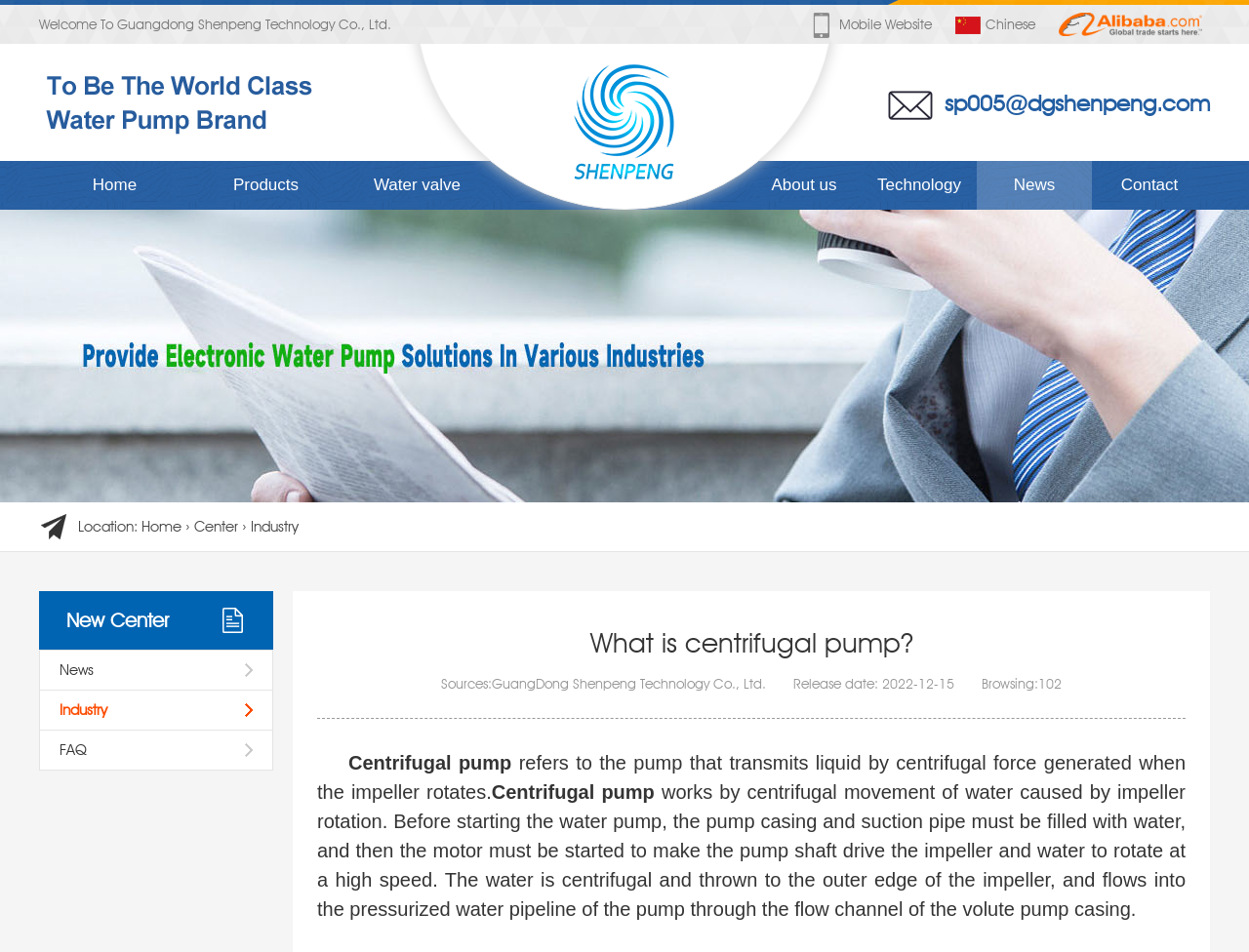Provide the bounding box coordinates of the HTML element this sentence describes: "Mobile website". The bounding box coordinates consist of four float numbers between 0 and 1, i.e., [left, top, right, bottom].

[0.648, 0.005, 0.746, 0.046]